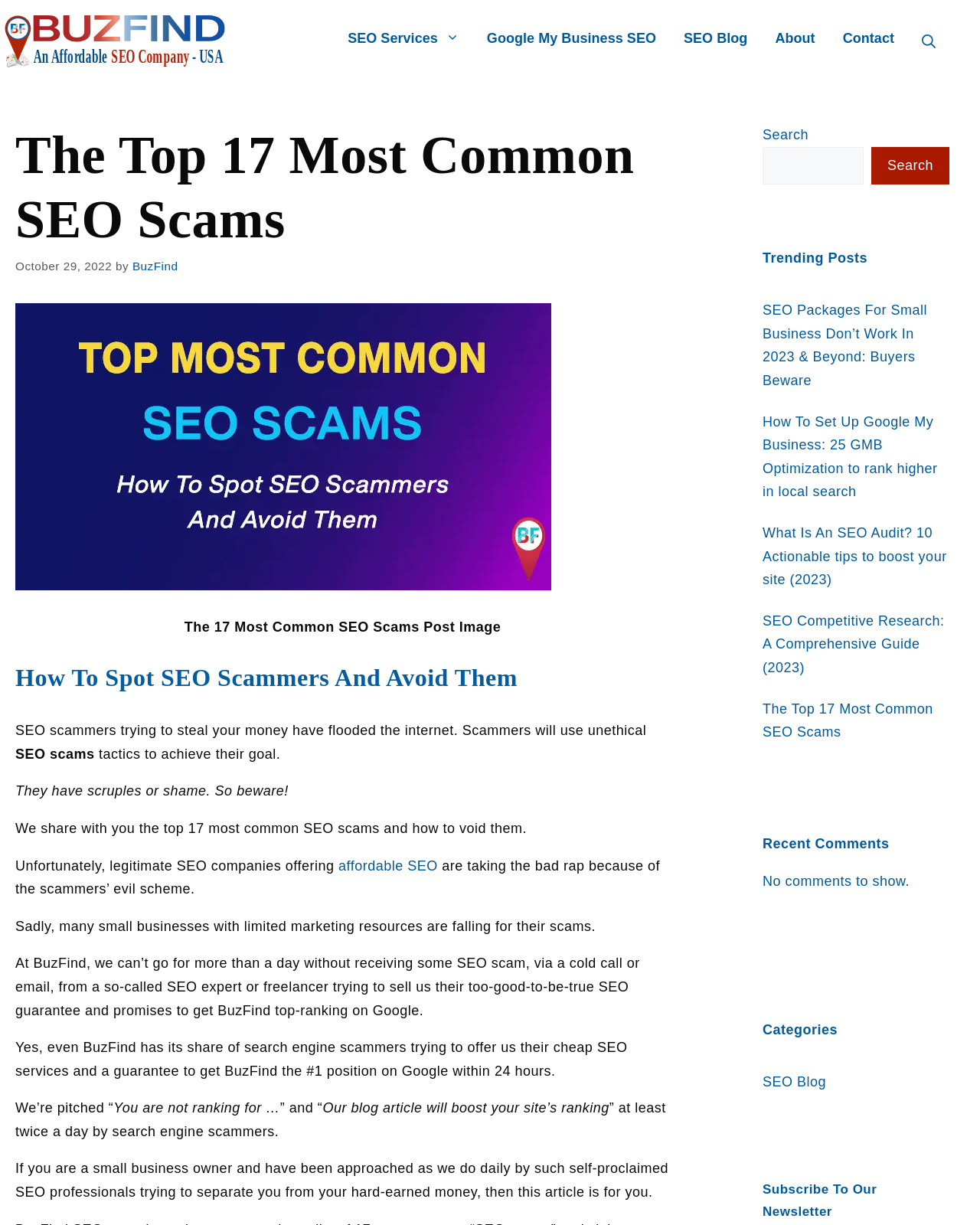Please specify the bounding box coordinates in the format (top-left x, top-left y, bottom-right x, bottom-right y), with values ranging from 0 to 1. Identify the bounding box for the UI component described as follows: Contact

[0.846, 0.012, 0.927, 0.05]